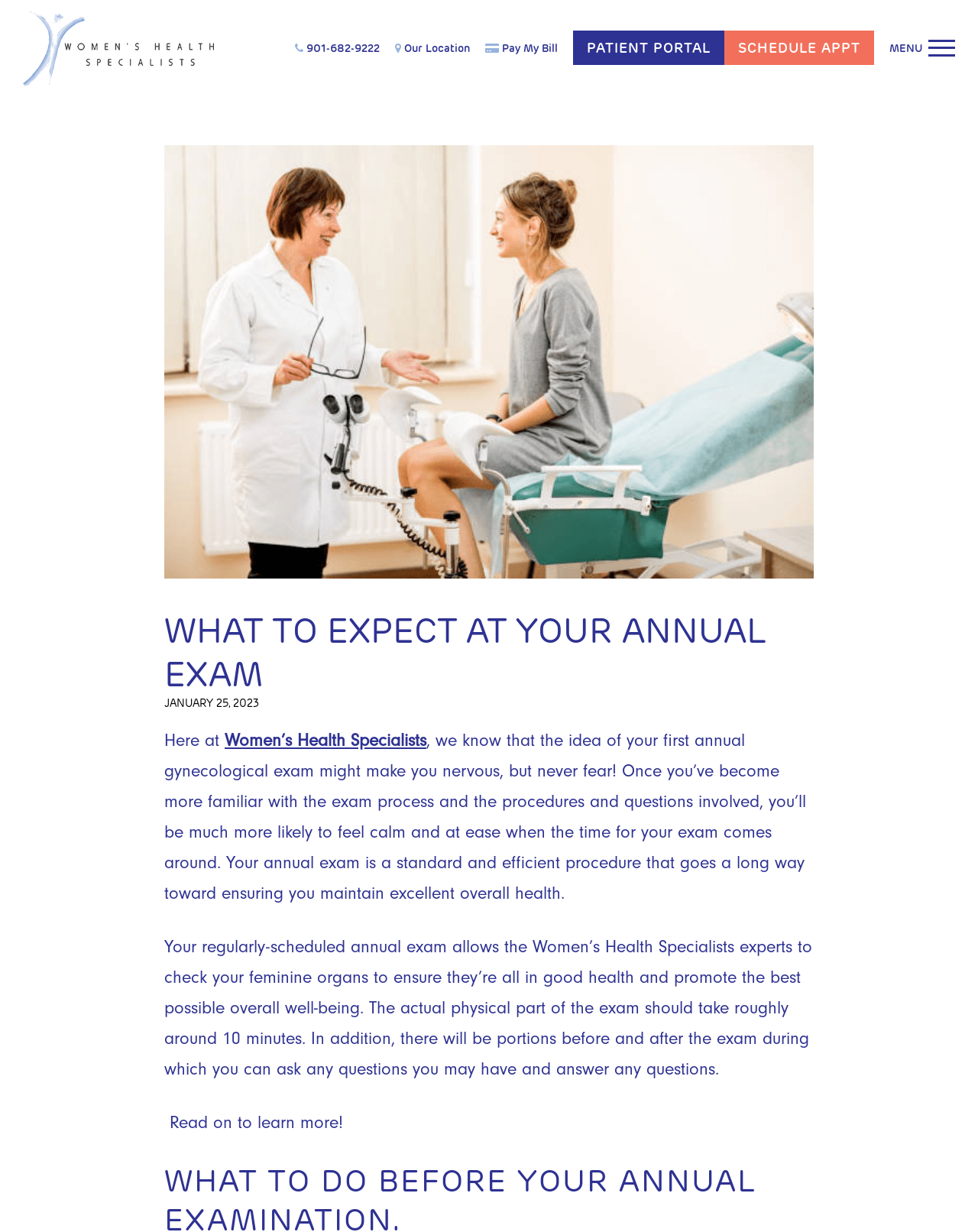Identify the bounding box coordinates of the region that needs to be clicked to carry out this instruction: "Learn more about annual exams". Provide these coordinates as four float numbers ranging from 0 to 1, i.e., [left, top, right, bottom].

[0.168, 0.902, 0.356, 0.919]